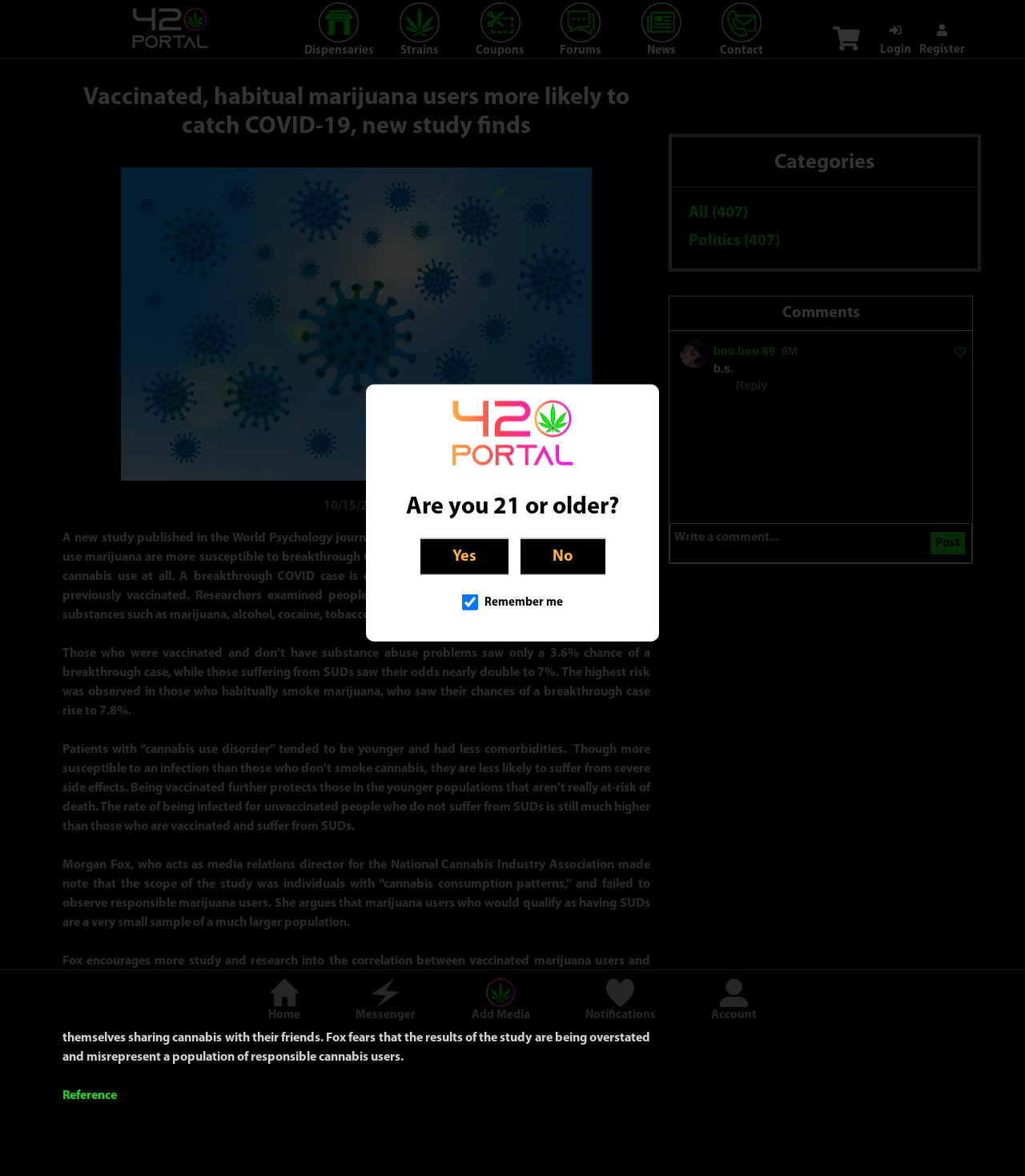What type of content can be found in the 'Forums' section?
Answer the question based on the image using a single word or a brief phrase.

Discussions and comments